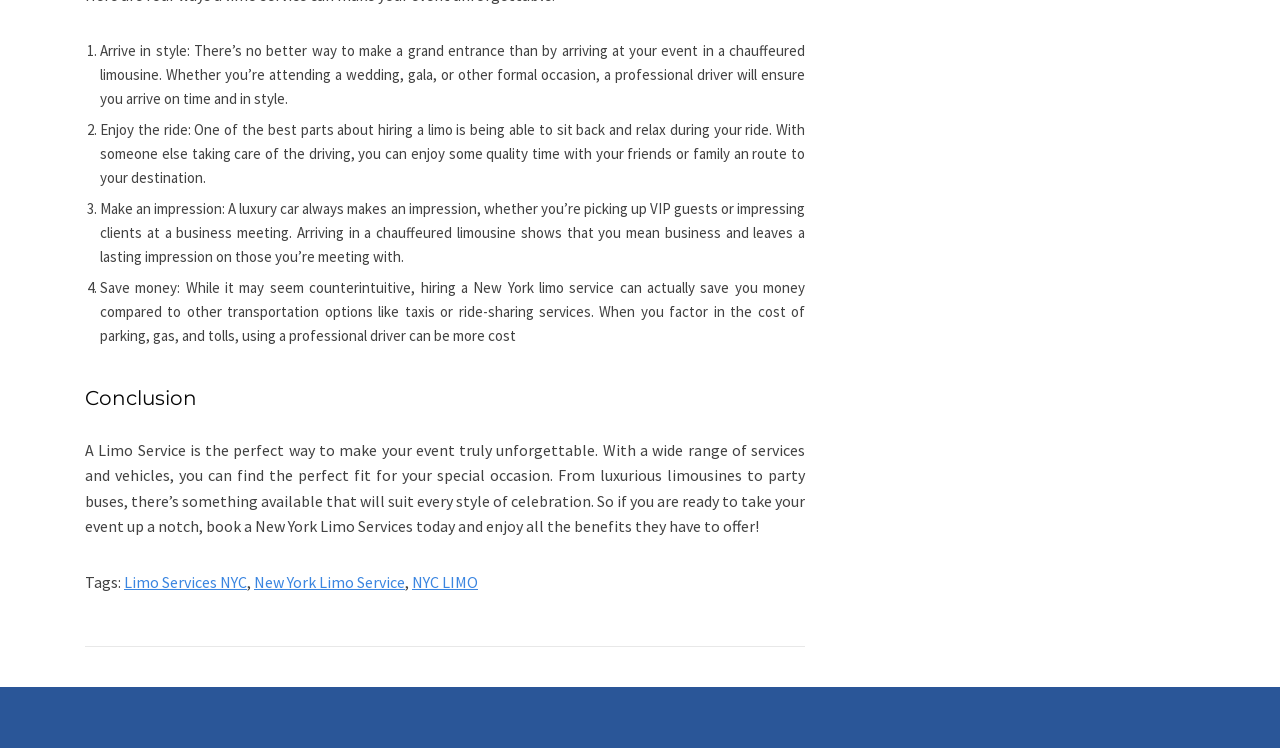Please look at the image and answer the question with a detailed explanation: How many links are provided at the bottom of the webpage?

There are three links provided at the bottom of the webpage, namely 'Limo Services NYC', 'New York Limo Service', and 'NYC LIMO', which are likely related to limo services in New York City.